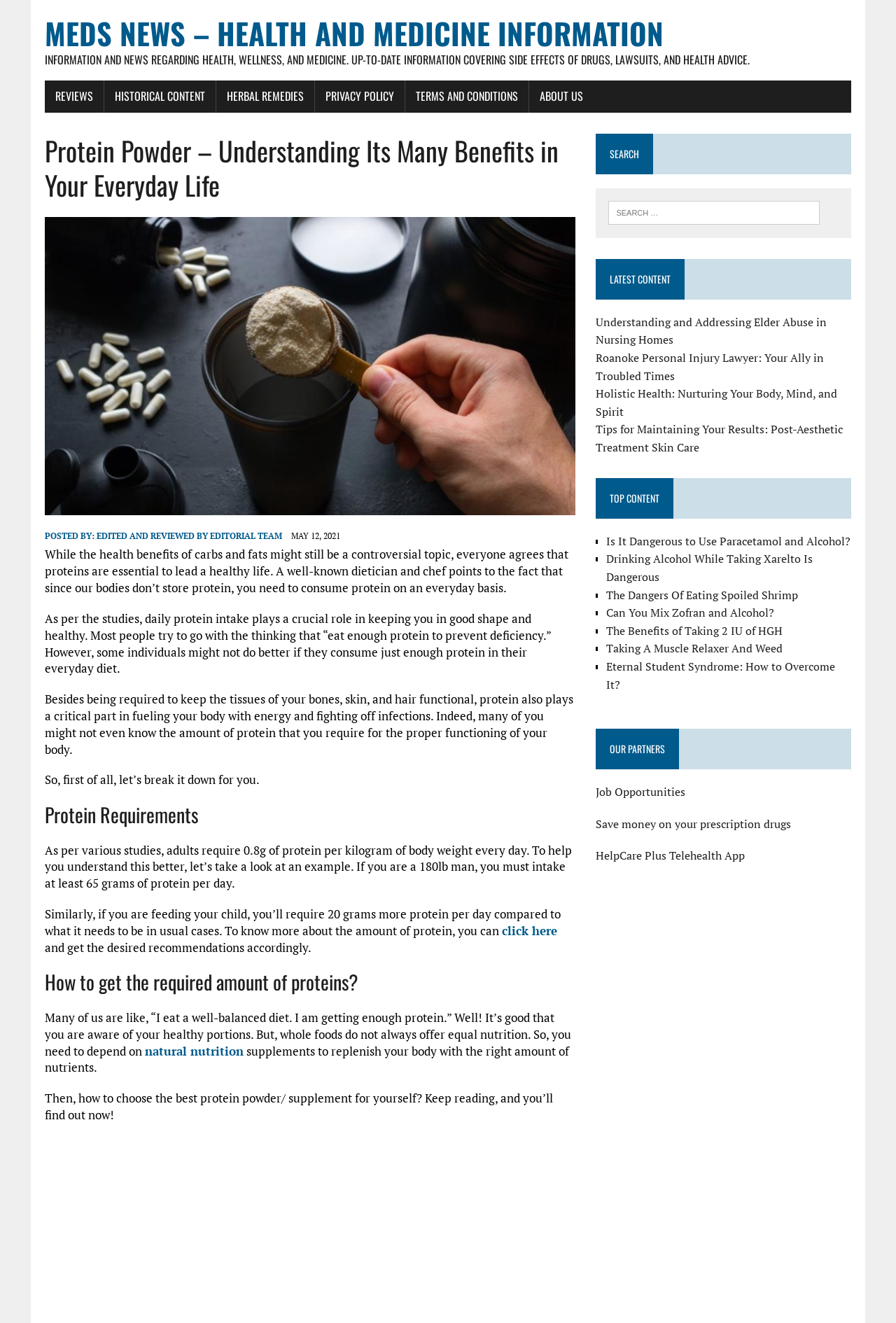Provide a comprehensive caption for the webpage.

This webpage is about protein powder and its benefits in everyday life. At the top, there is a navigation bar with links to "Meds News – Health And Medicine Information", "REVIEWS", "HISTORICAL CONTENT", "HERBAL REMEDIES", "PRIVACY POLICY", "TERMS AND CONDITIONS", and "ABOUT US". Below the navigation bar, there is a header with the title "Protein Powder – Understanding Its Many Benefits in Your Everyday Life". 

To the right of the header, there is an image related to supplements. Below the image, there is information about the author and the date of publication, "POSTED BY: EDITED AND REVIEWED BY EDITORIAL TEAM" and "MAY 12, 2021". 

The main content of the webpage is divided into sections. The first section discusses the importance of protein in a healthy diet, citing a dietician and chef. It explains that protein is essential for the body and that daily intake plays a crucial role in keeping one in good shape and healthy. 

The next section is about protein requirements, explaining that adults need 0.8g of protein per kilogram of body weight every day. It provides an example of how much protein a 180lb man would need. 

The following section discusses how to get the required amount of protein, suggesting that whole foods do not always offer equal nutrition and that supplements can be used to replenish the body with the right amount of nutrients. 

On the right side of the webpage, there is a complementary section with a search bar, a "LATEST CONTENT" section with links to recent articles, a "TOP CONTENT" section with links to popular articles, and an "OUR PARTNERS" section with links to partner websites.